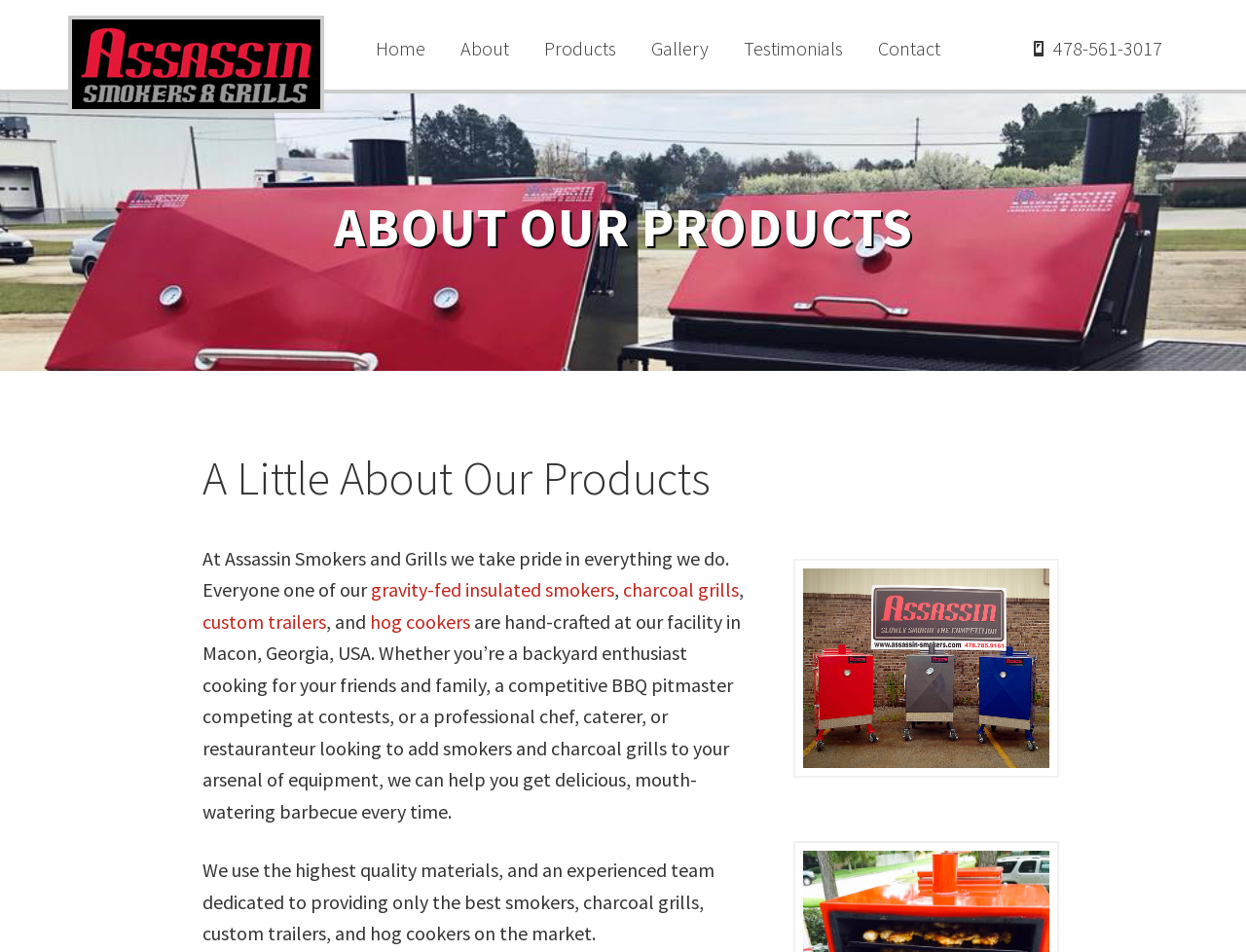Please identify the bounding box coordinates of the element that needs to be clicked to execute the following command: "Go to the home page". Provide the bounding box using four float numbers between 0 and 1, formatted as [left, top, right, bottom].

None